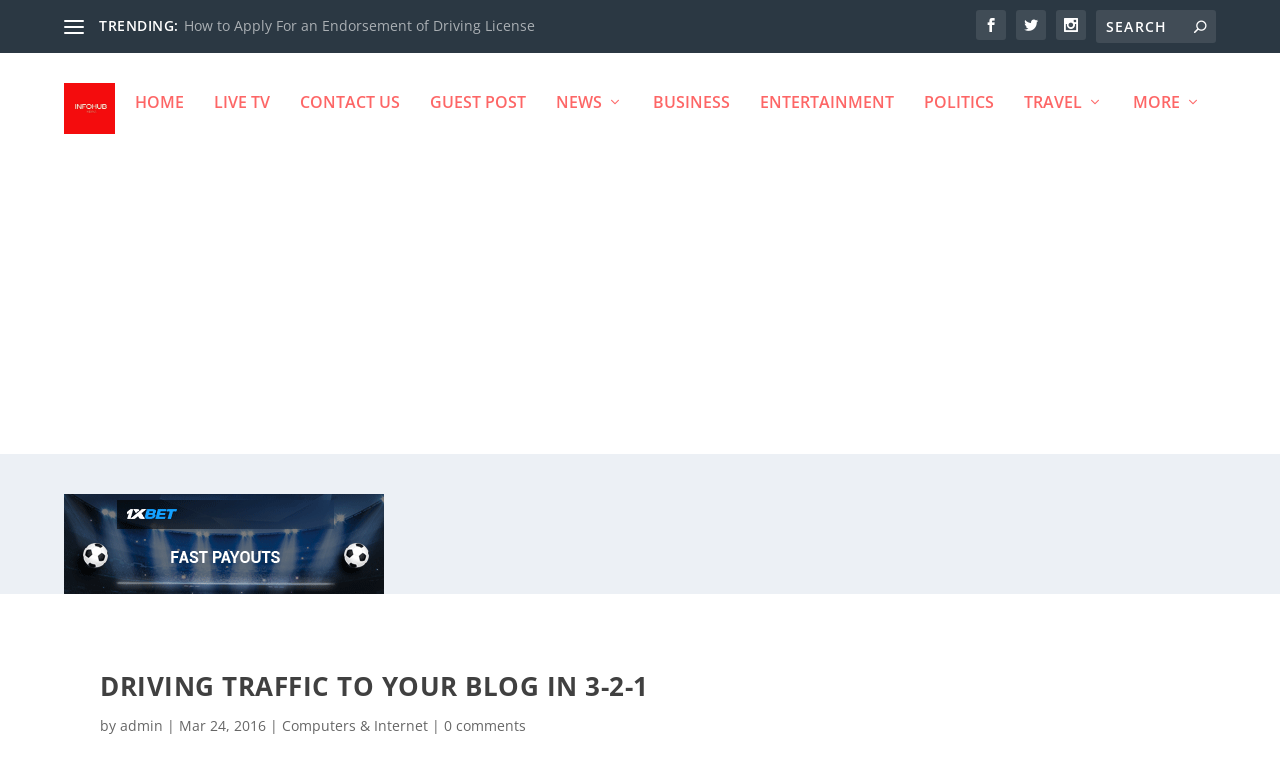Using a single word or phrase, answer the following question: 
What is the first trending topic?

How to Apply For an Endorsement of Driving License